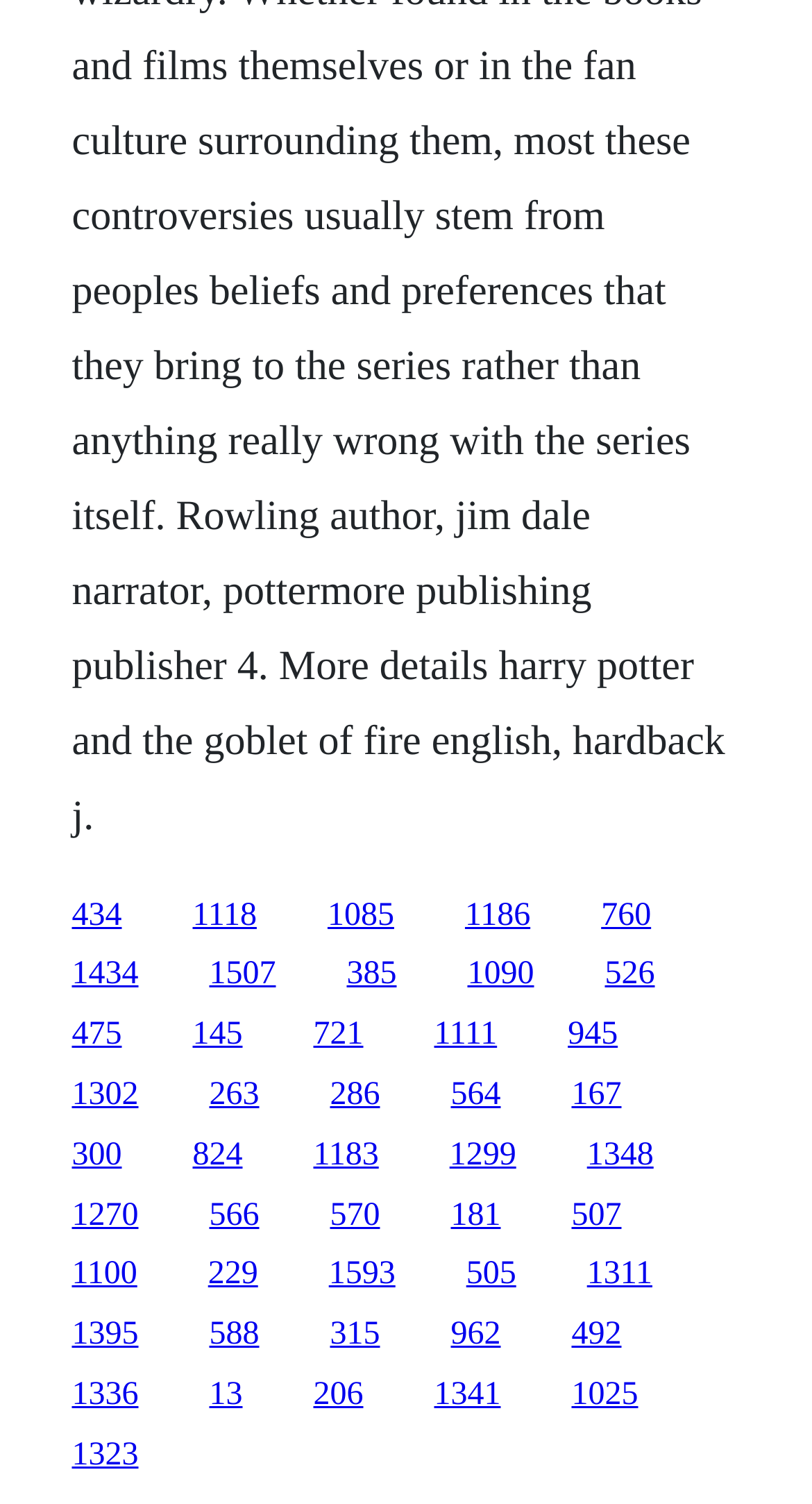Based on the visual content of the image, answer the question thoroughly: What is the vertical position of the link '434'?

I compared the y1 and y2 coordinates of the link '434' with the other links and found that it has a y1 value of 0.596, which is above the middle of the webpage.